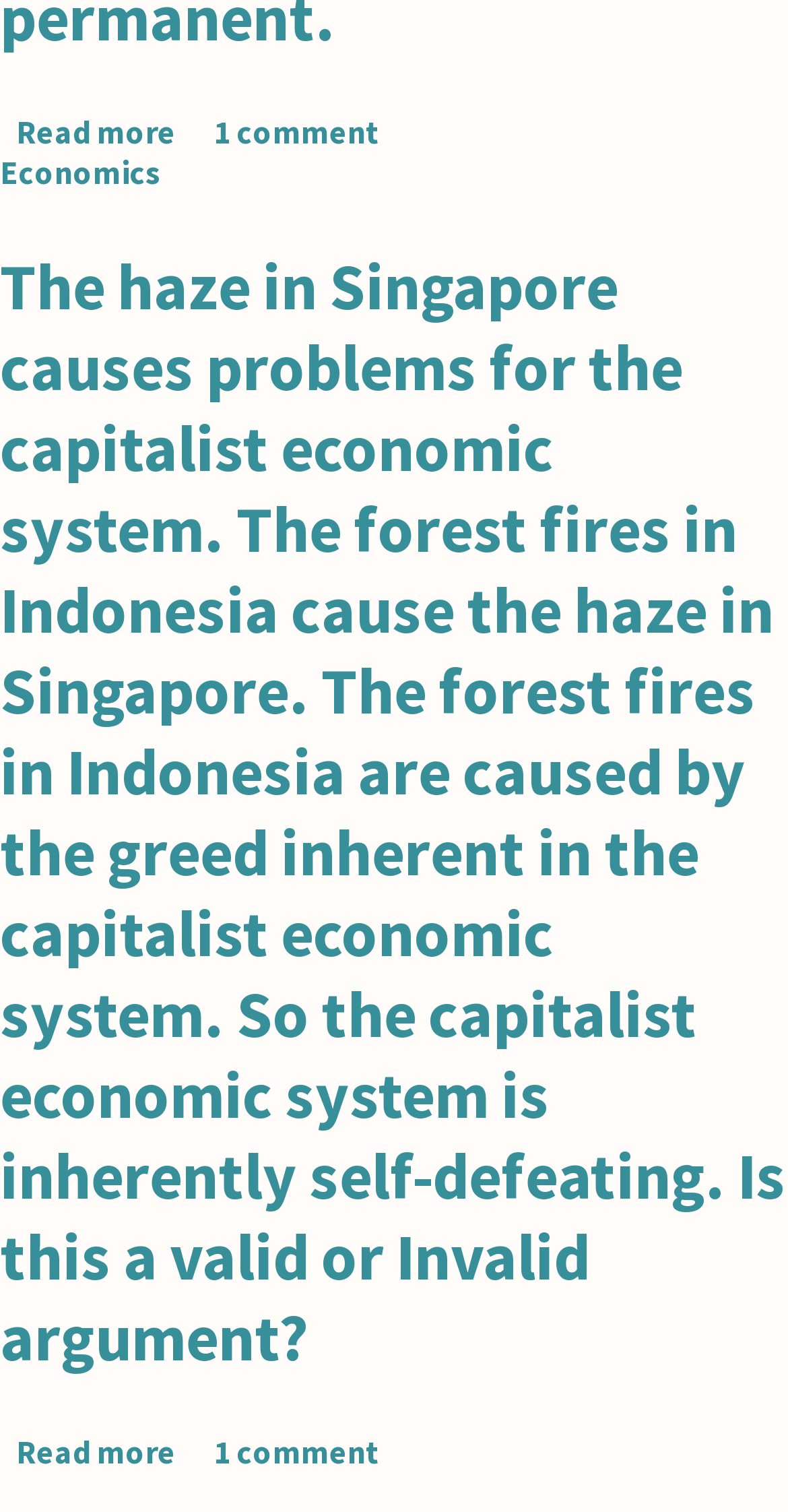What is the topic of the first article?
Please provide a detailed and comprehensive answer to the question.

I looked at the child elements of the first article element [17] and found a link element [64] with the text 'Economics', which suggests that the topic of the first article is Economics.